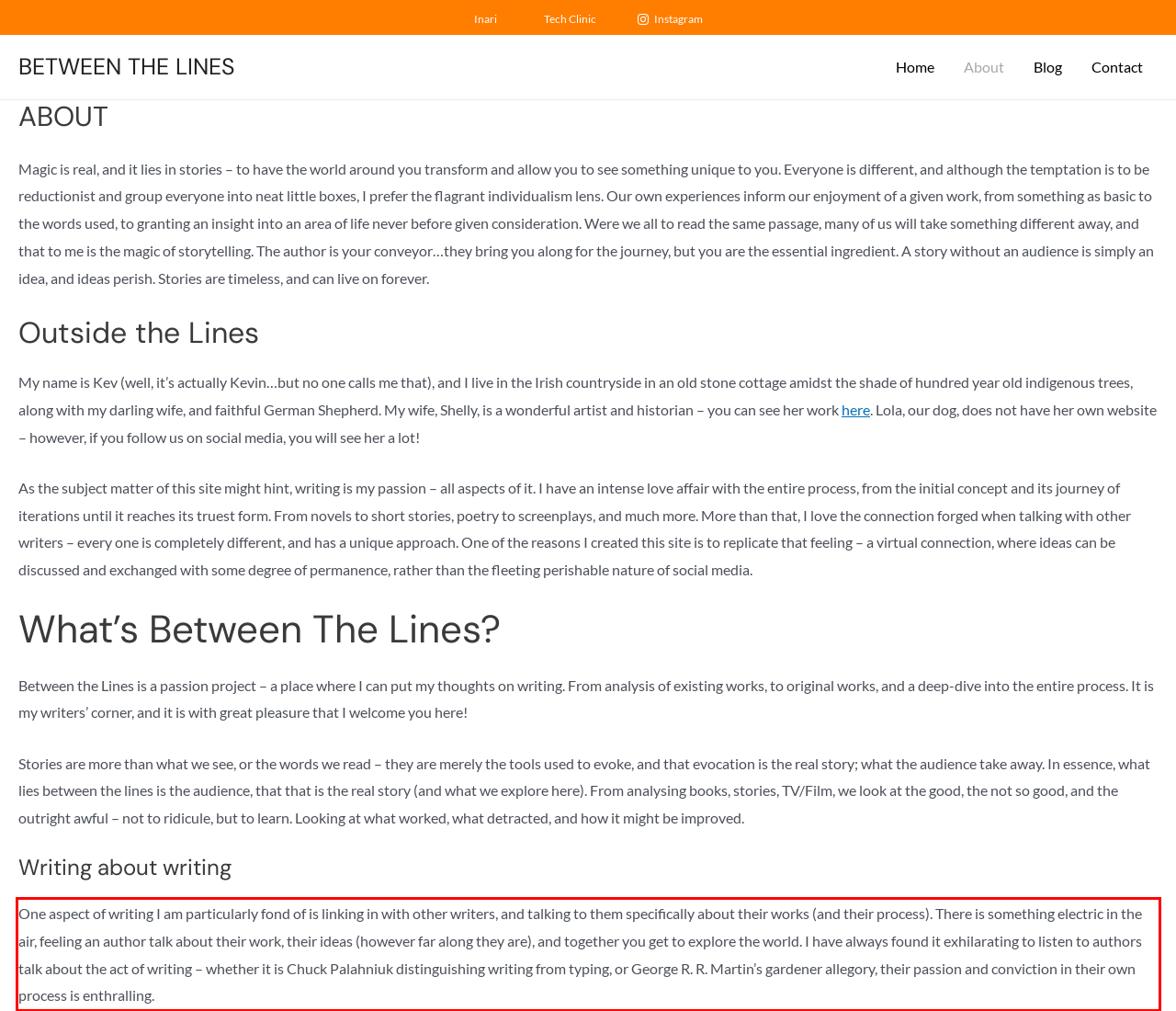You have a screenshot of a webpage with a red bounding box. Identify and extract the text content located inside the red bounding box.

One aspect of writing I am particularly fond of is linking in with other writers, and talking to them specifically about their works (and their process). There is something electric in the air, feeling an author talk about their work, their ideas (however far along they are), and together you get to explore the world. I have always found it exhilarating to listen to authors talk about the act of writing – whether it is Chuck Palahniuk distinguishing writing from typing, or George R. R. Martin’s gardener allegory, their passion and conviction in their own process is enthralling.